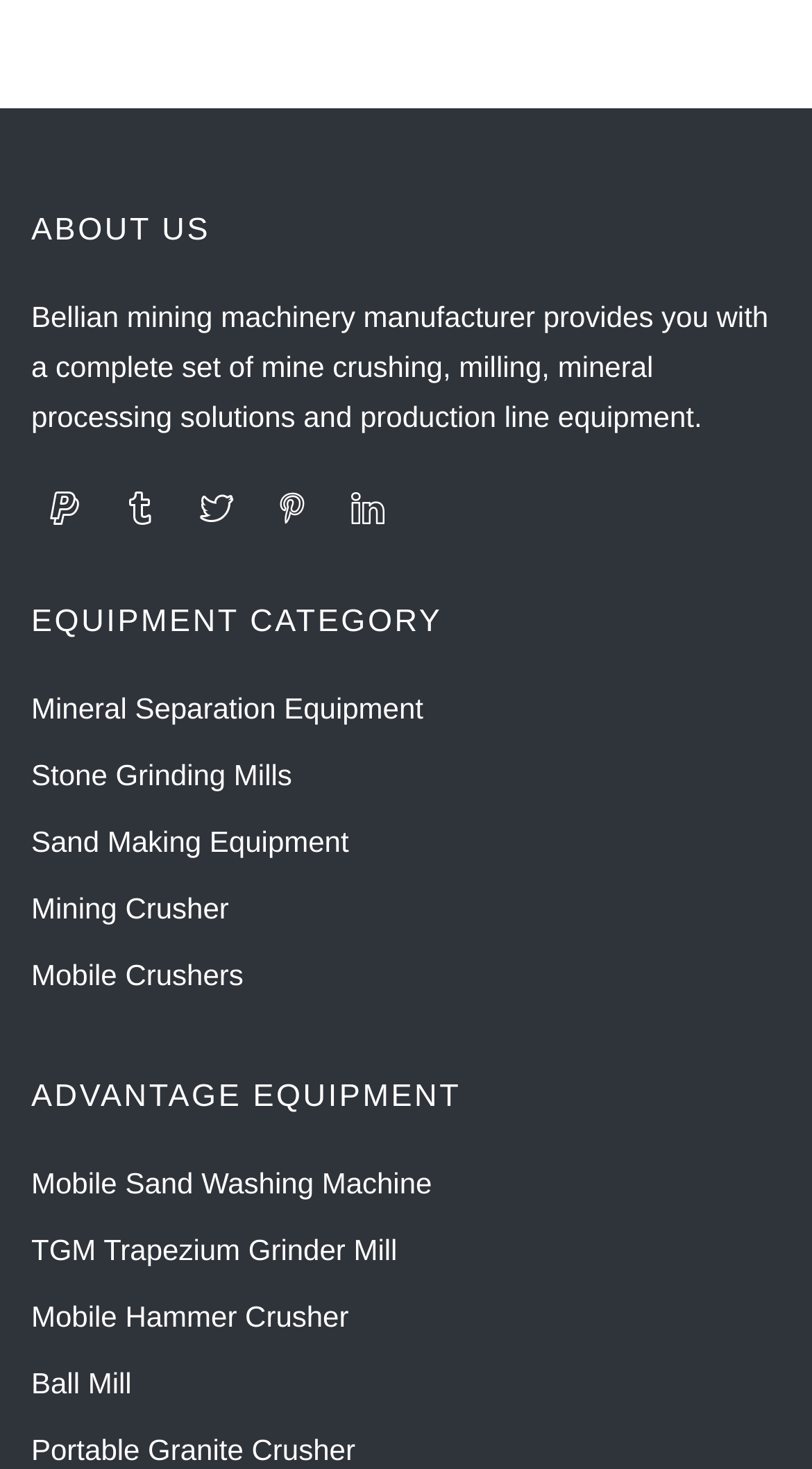Find the bounding box coordinates of the clickable area required to complete the following action: "view Mineral Separation Equipment".

[0.038, 0.465, 0.521, 0.499]